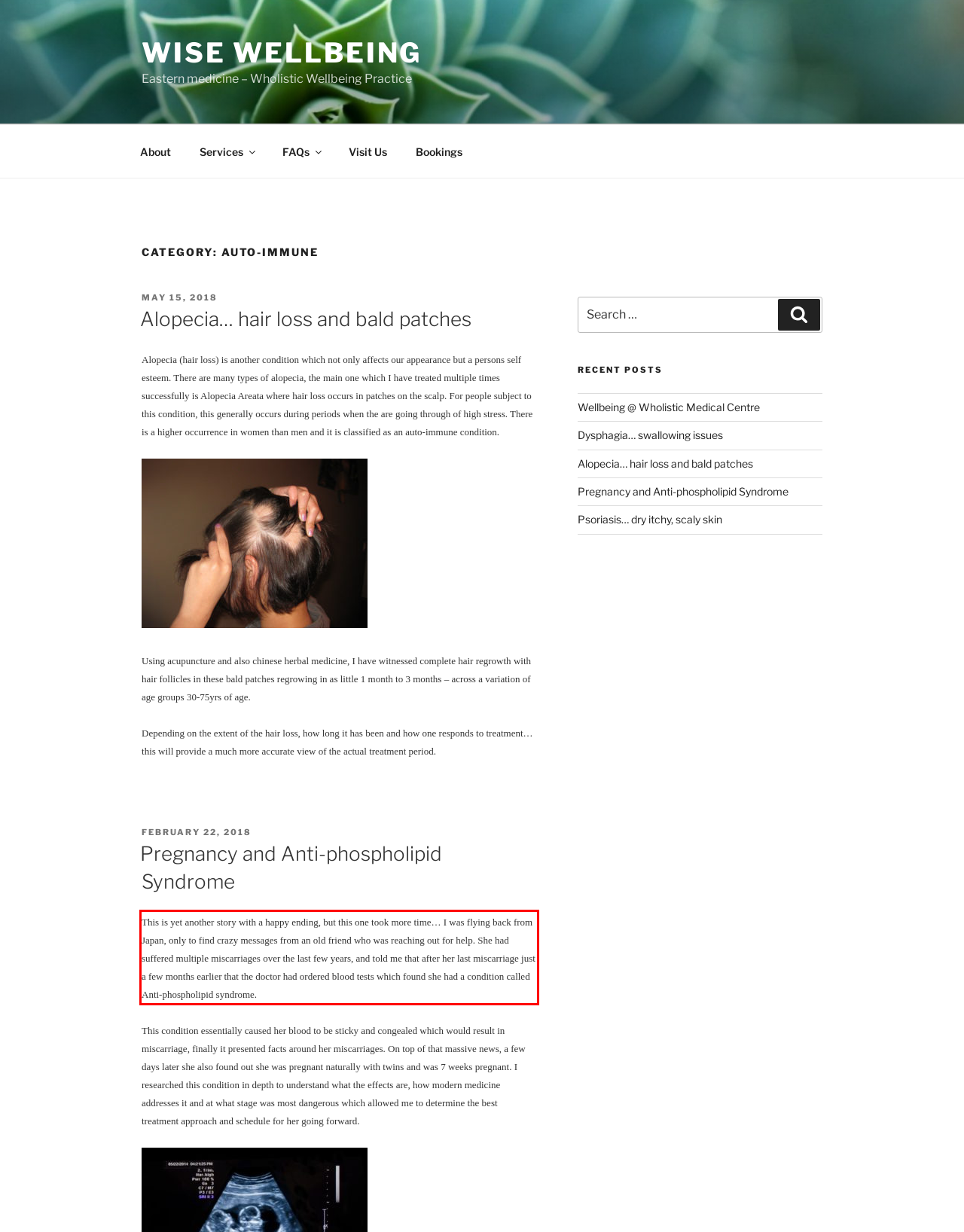Analyze the screenshot of the webpage that features a red bounding box and recognize the text content enclosed within this red bounding box.

This is yet another story with a happy ending, but this one took more time… I was flying back from Japan, only to find crazy messages from an old friend who was reaching out for help. She had suffered multiple miscarriages over the last few years, and told me that after her last miscarriage just a few months earlier that the doctor had ordered blood tests which found she had a condition called Anti-phospholipid syndrome.